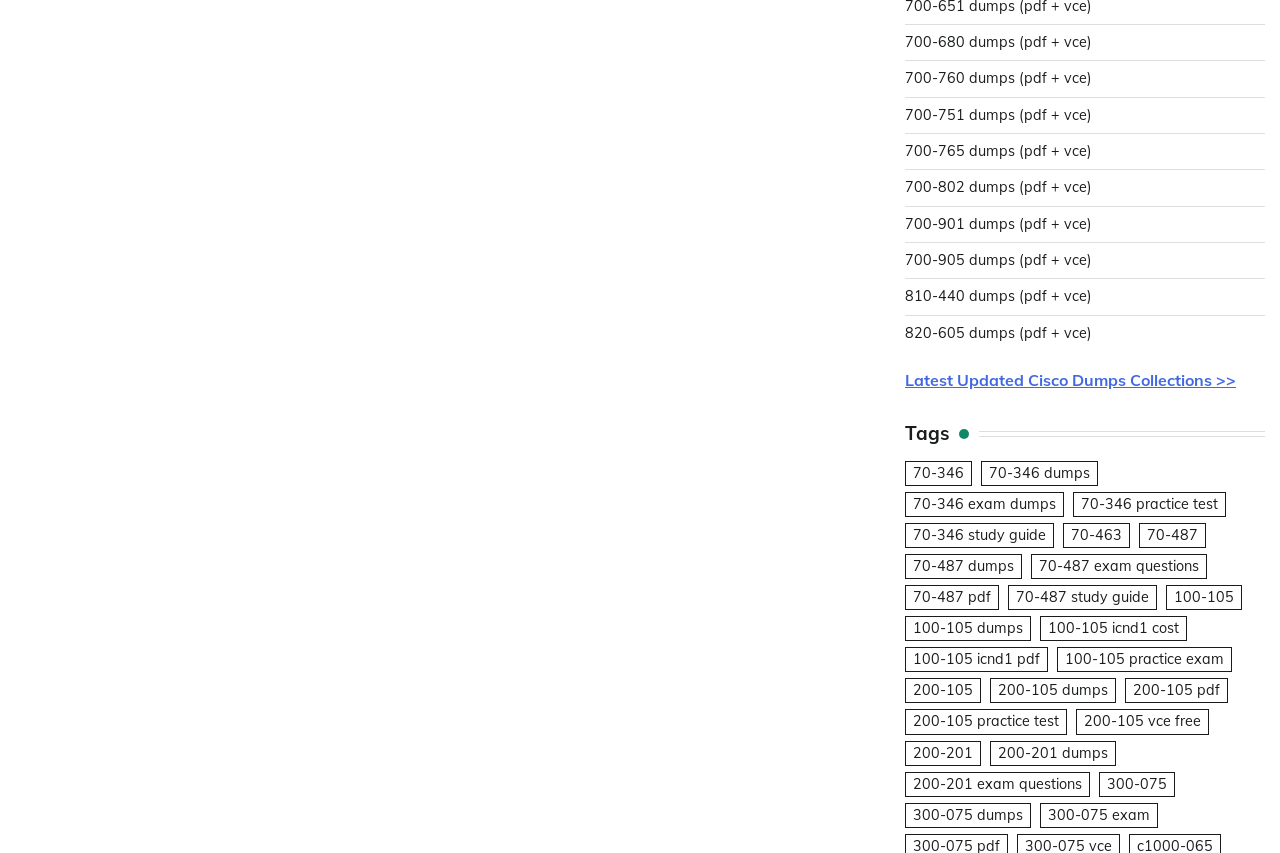Please indicate the bounding box coordinates of the element's region to be clicked to achieve the instruction: "Click on 700-680 dumps". Provide the coordinates as four float numbers between 0 and 1, i.e., [left, top, right, bottom].

[0.707, 0.039, 0.853, 0.06]